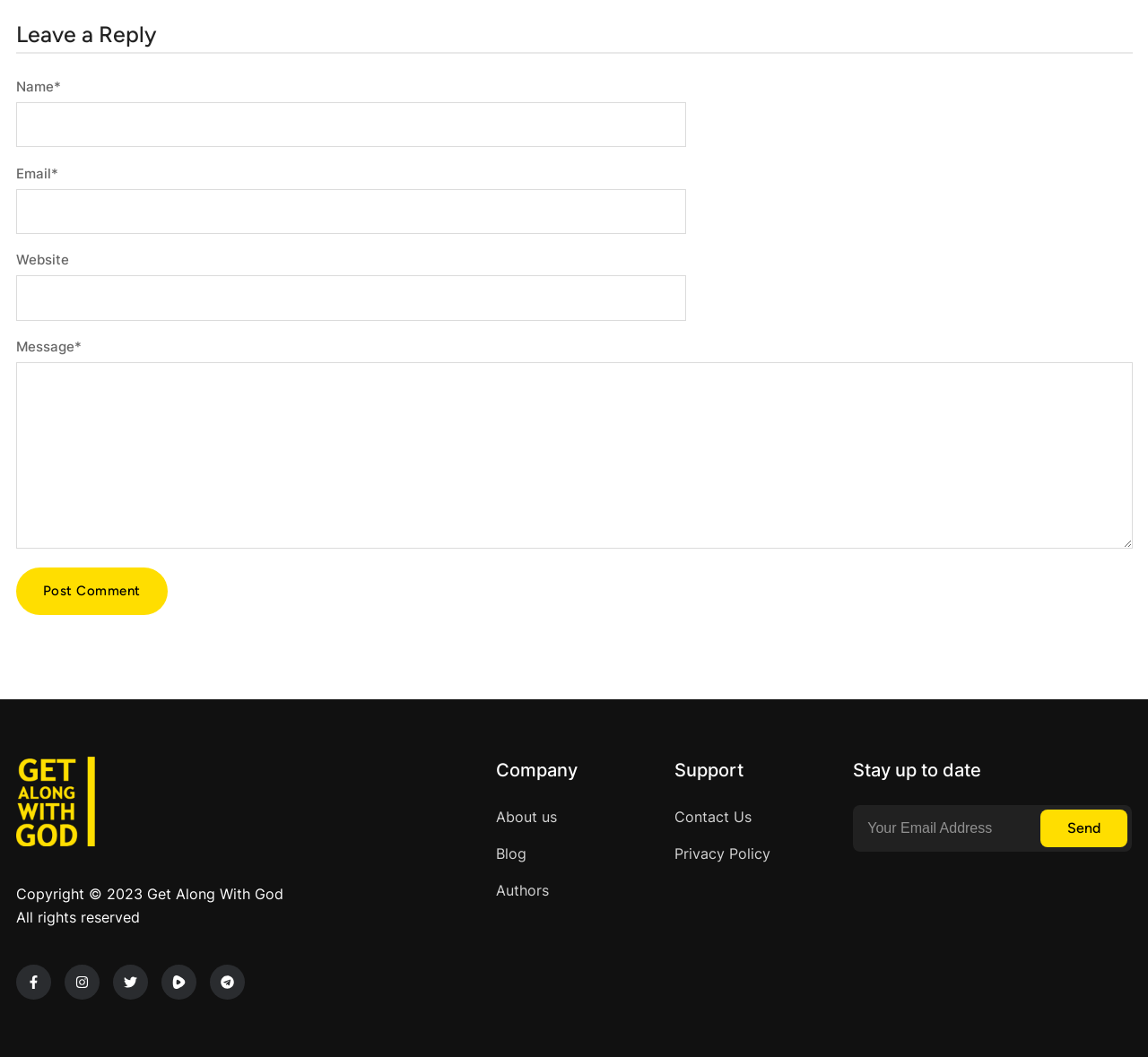Based on the visual content of the image, answer the question thoroughly: What is the purpose of the textbox with the label 'Message'?

The textbox with the label 'Message' is located below the heading 'Leave a Reply', which suggests that it is used to input a message or comment. The presence of a 'Post Comment' button nearby further supports this conclusion.